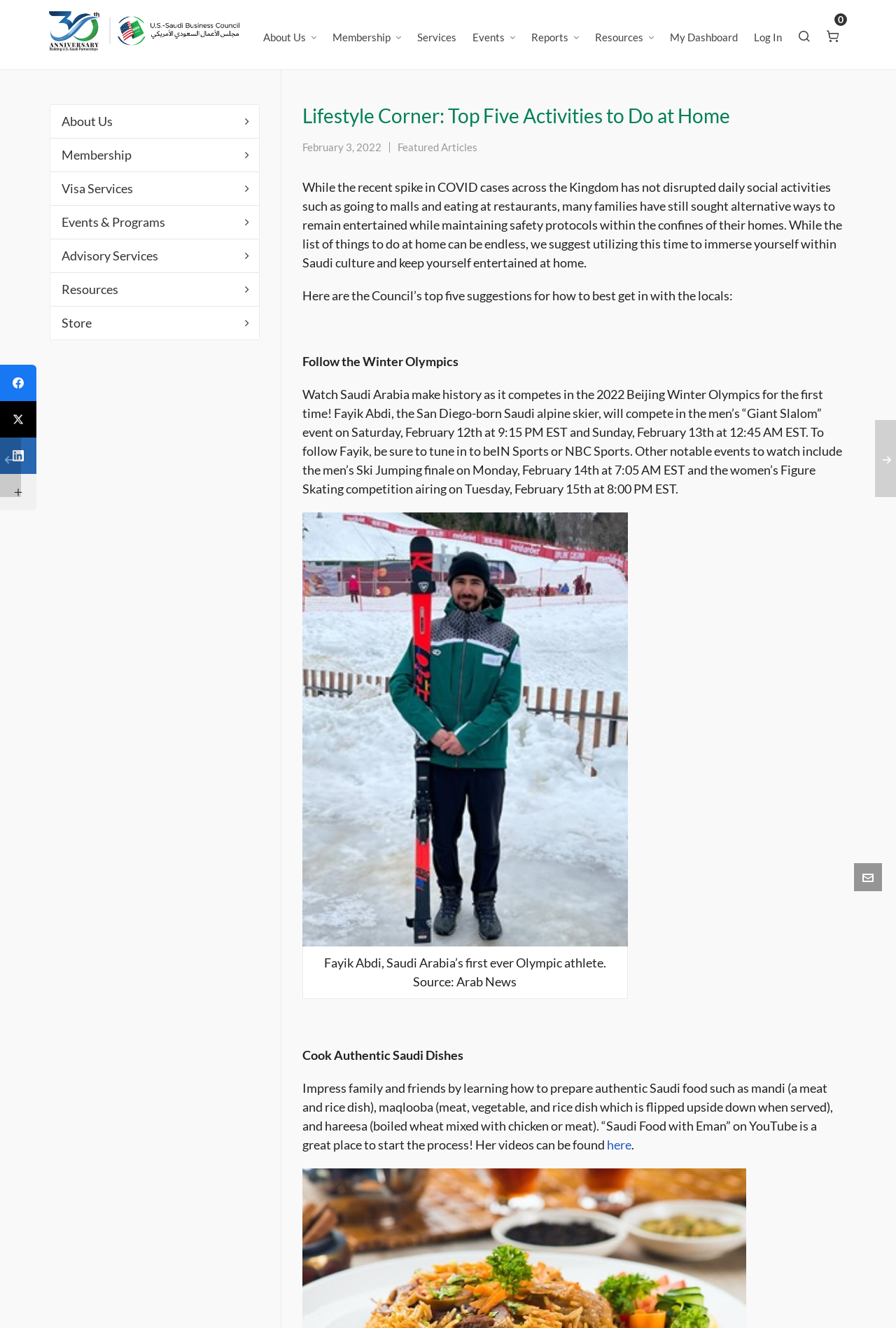Please locate the bounding box coordinates of the element's region that needs to be clicked to follow the instruction: "View the 'Featured Articles'". The bounding box coordinates should be provided as four float numbers between 0 and 1, i.e., [left, top, right, bottom].

[0.443, 0.106, 0.533, 0.115]